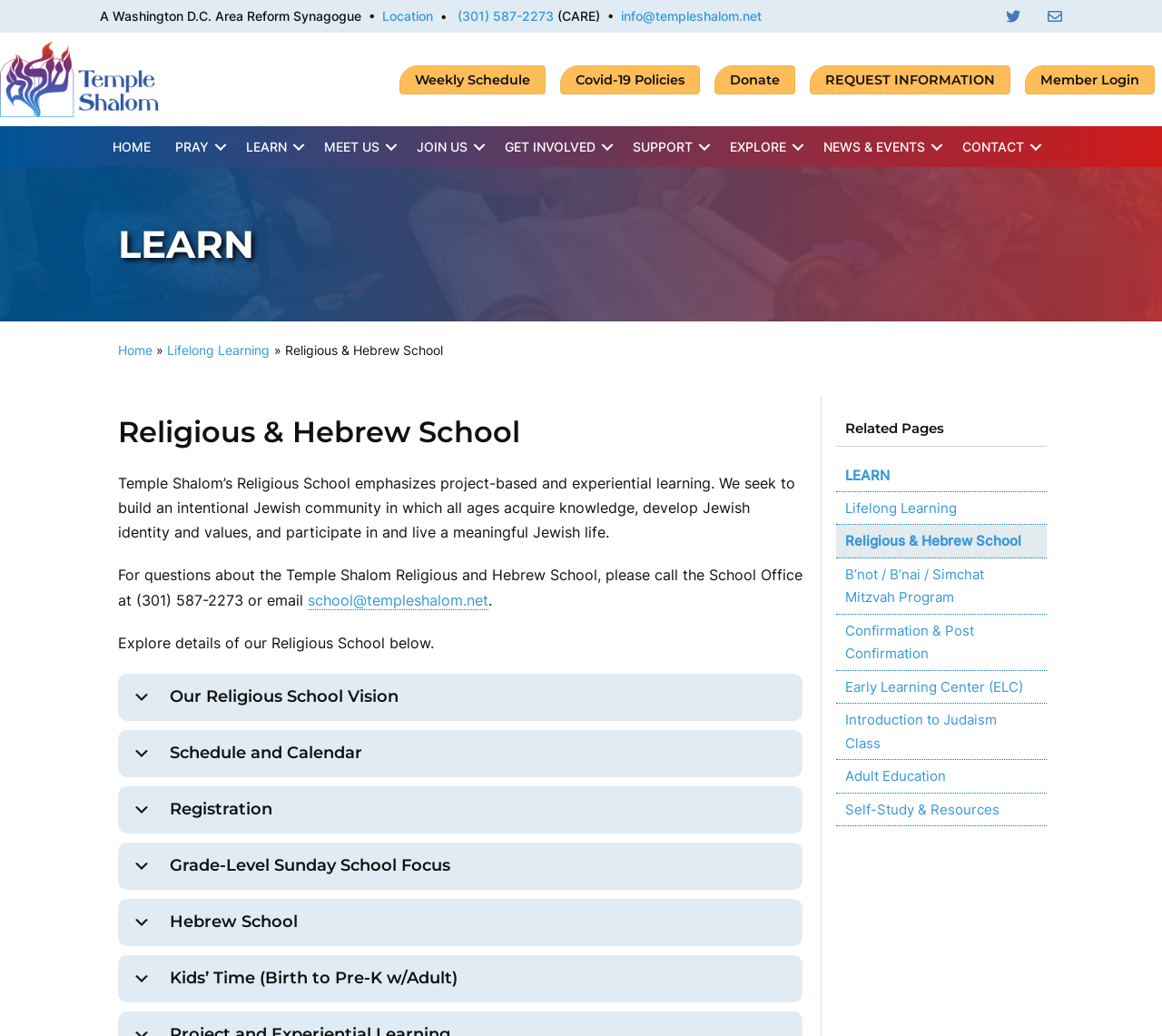Determine the bounding box coordinates of the target area to click to execute the following instruction: "Click the 'Weekly Schedule' button."

[0.344, 0.063, 0.47, 0.091]